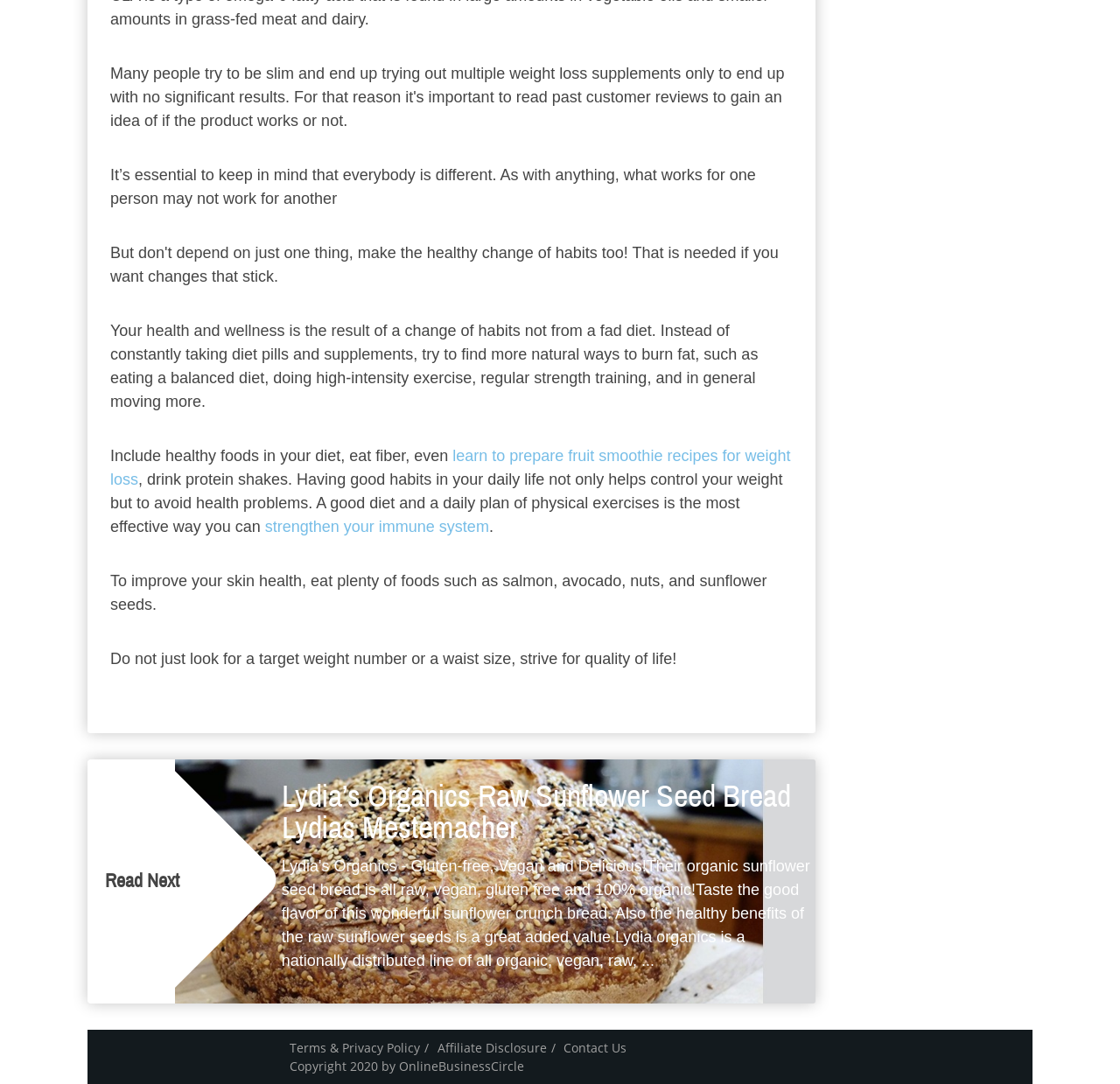Using the image as a reference, answer the following question in as much detail as possible:
What is the name of the bread mentioned in the article?

The name of the bread can be found in the link element with the text 'Lydia’s Organics Raw Sunflower Seed Bread Lydias Mestemacher', which is a sub-element of the article element.